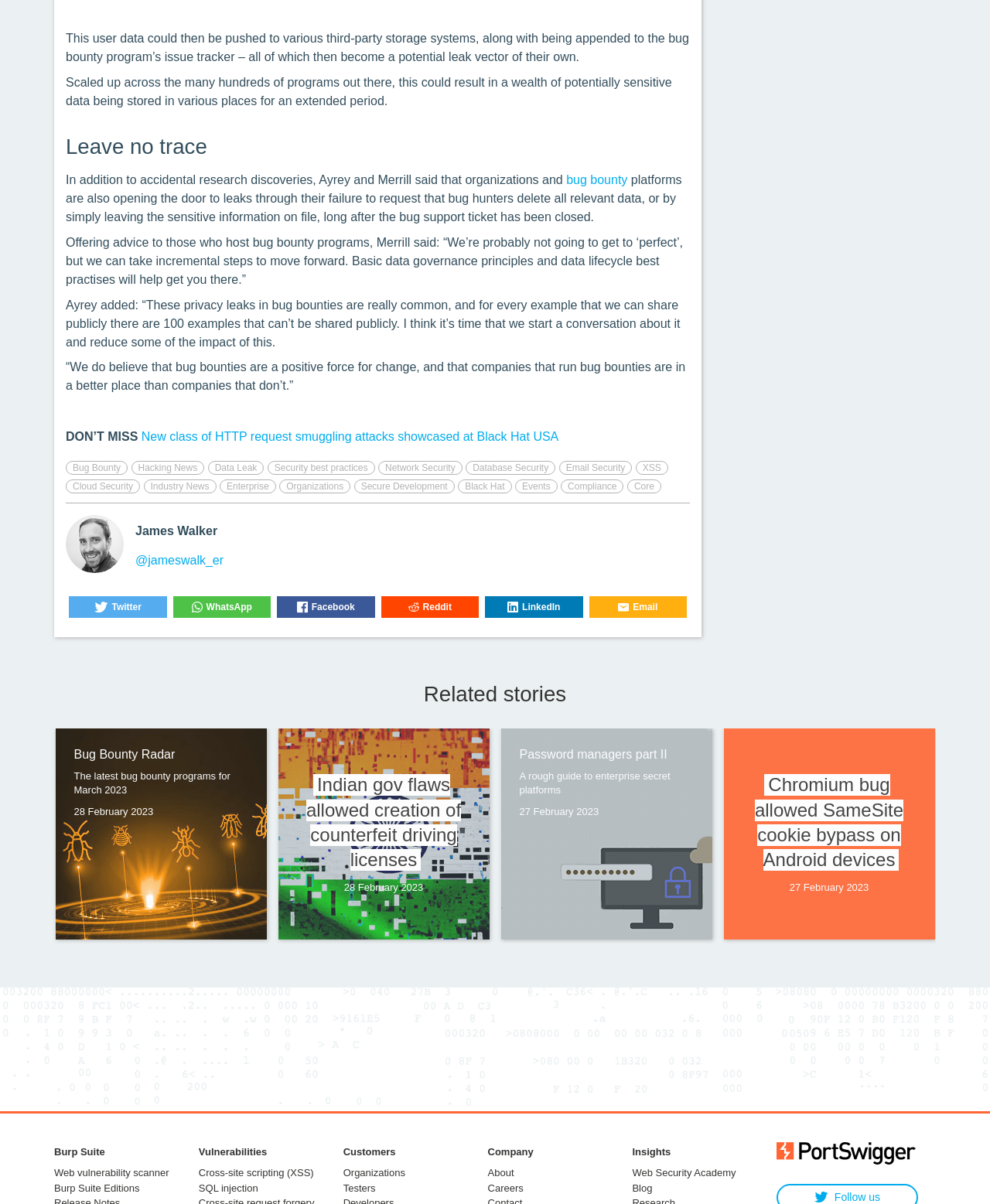What is the title of the first heading?
Look at the screenshot and respond with one word or a short phrase.

Leave no trace